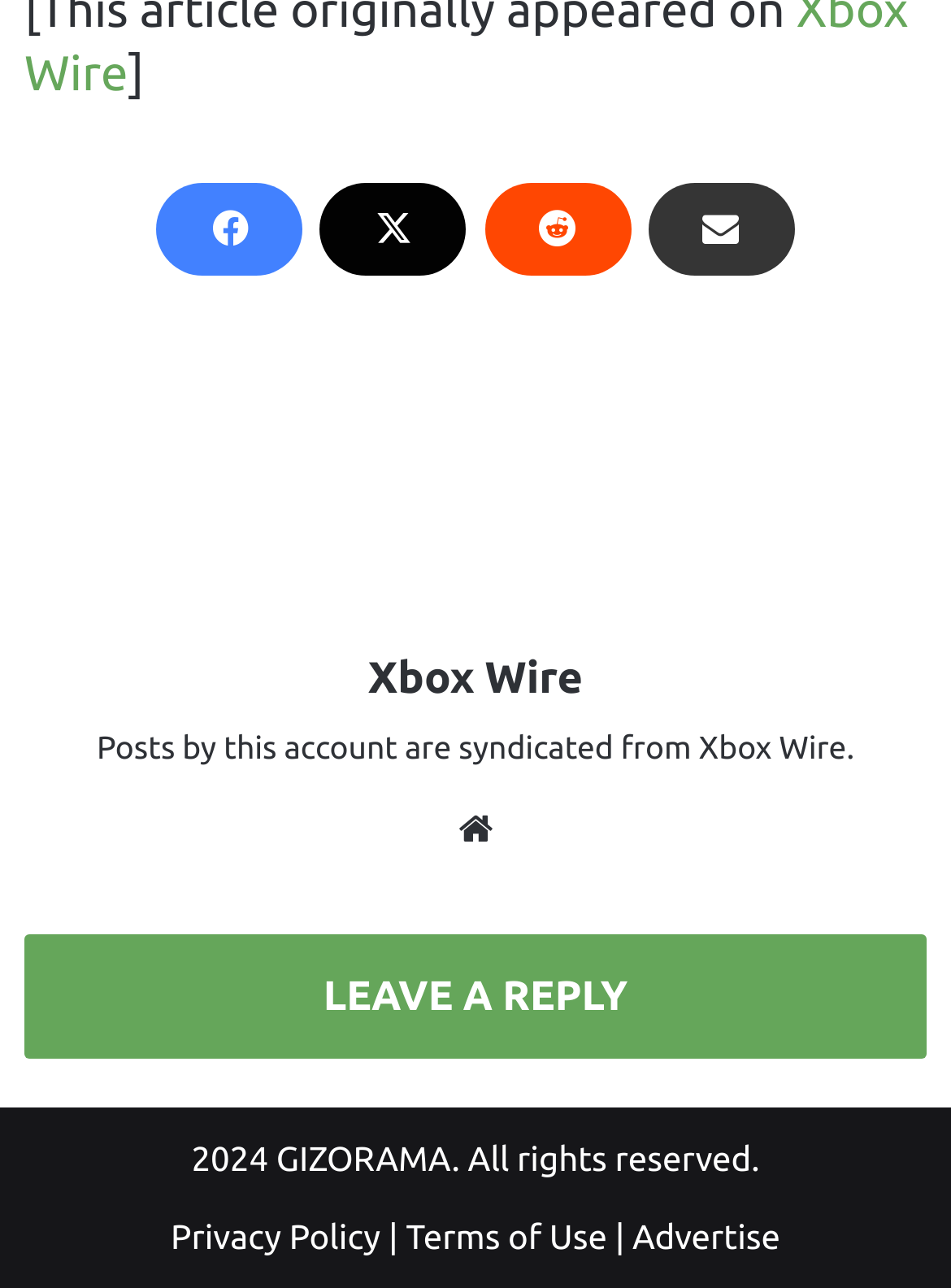Please locate the bounding box coordinates of the element that should be clicked to achieve the given instruction: "View privacy policy".

[0.179, 0.944, 0.4, 0.975]